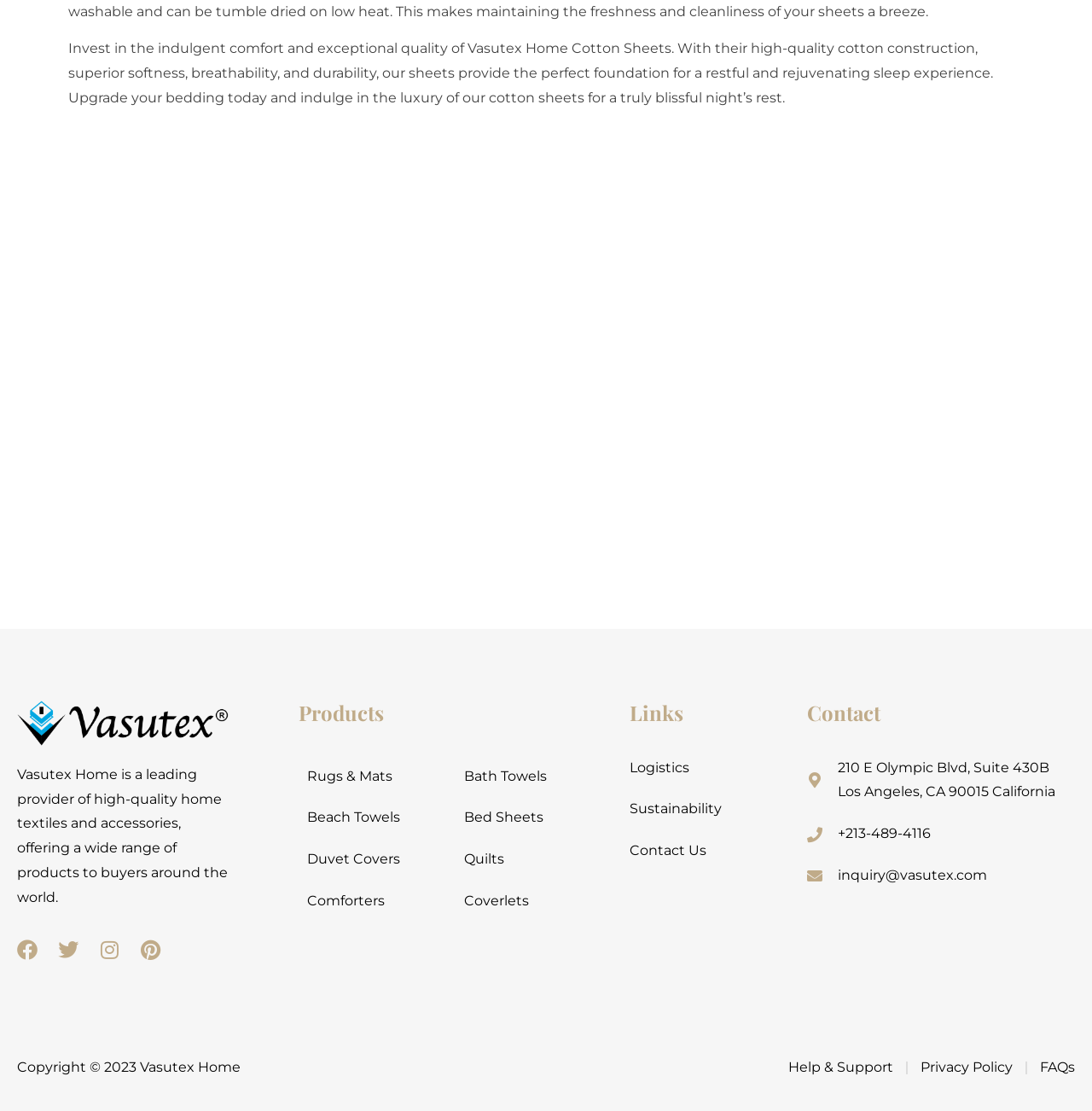What social media platforms does Vasutex Home have a presence on?
Use the image to answer the question with a single word or phrase.

Facebook, Twitter, Instagram, Pinterest